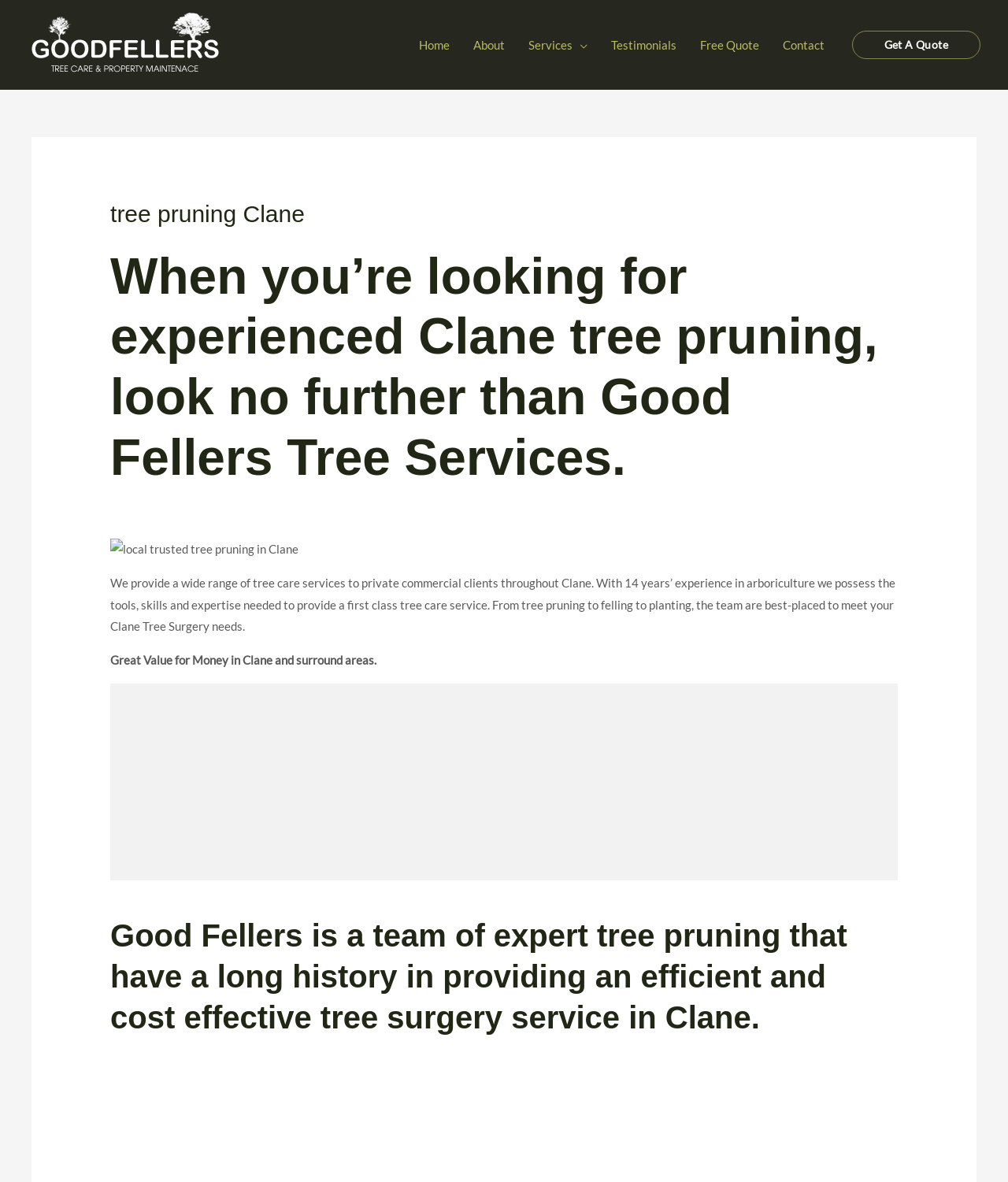Describe all significant elements and features of the webpage.

The webpage is about Good Fellers Tree Services, a company providing tree pruning services in Clane. At the top left, there is a logo of the company, which is an image with a link to the website "goodfellers.ie". 

Below the logo, there is a navigation menu with six links: "Home", "About", "Services", "Testimonials", "Free Quote", and "Contact". The "Services" link has a dropdown menu toggle.

On the right side of the navigation menu, there is a prominent call-to-action button "Get A Quote". 

Below the navigation menu, there is a header section with a heading "tree pruning Clane" and a subheading that describes the company's expertise in tree pruning services. 

Following the header section, there is an image related to local trusted tree pruning in Clane. 

Below the image, there is a paragraph of text that describes the company's services, including tree pruning, felling, and planting, and their expertise in meeting clients' tree surgery needs in Clane. 

Next, there is a short sentence highlighting the value for money offered by the company in Clane and surrounding areas. 

Below that, there is an iframe, which may contain additional content or a map. 

Finally, there is another heading that describes the company's team of expert tree pruners and their history of providing efficient and cost-effective tree surgery services in Clane.